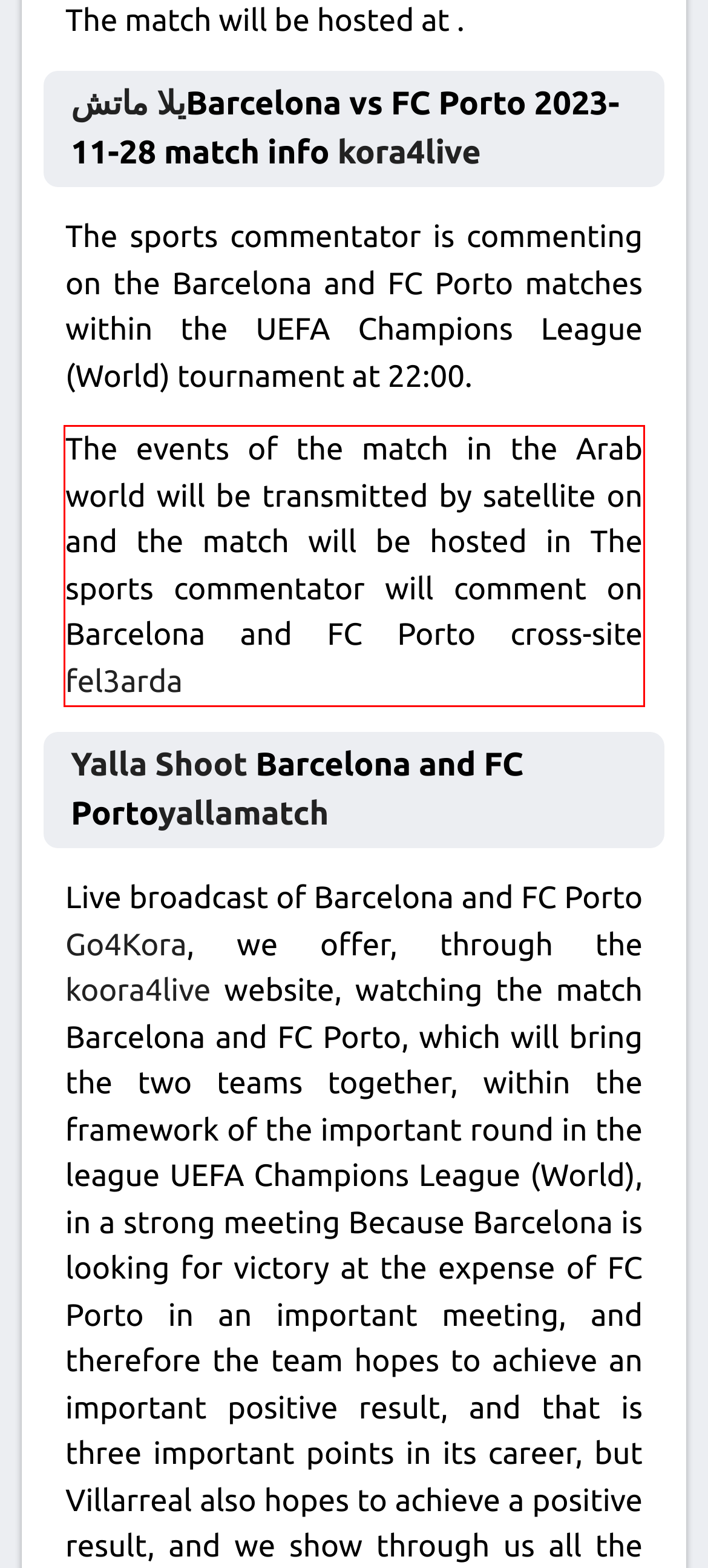Using the provided screenshot, read and generate the text content within the red-bordered area.

The events of the match in the Arab world will be transmitted by satellite on and the match will be hosted in The sports commentator will comment on Barcelona and FC Porto cross-site fel3arda